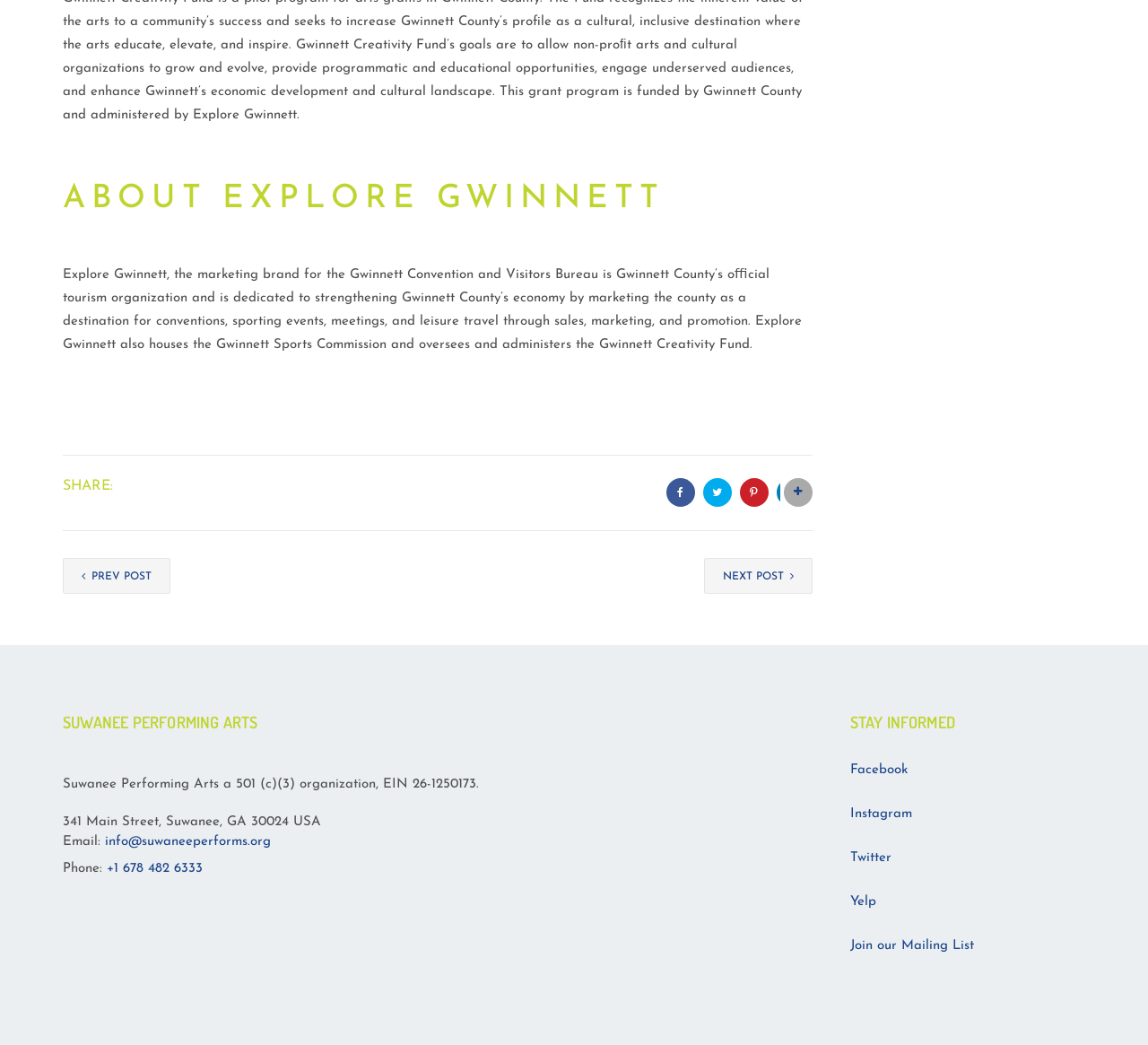Highlight the bounding box coordinates of the region I should click on to meet the following instruction: "Visit the previous post".

[0.055, 0.534, 0.148, 0.568]